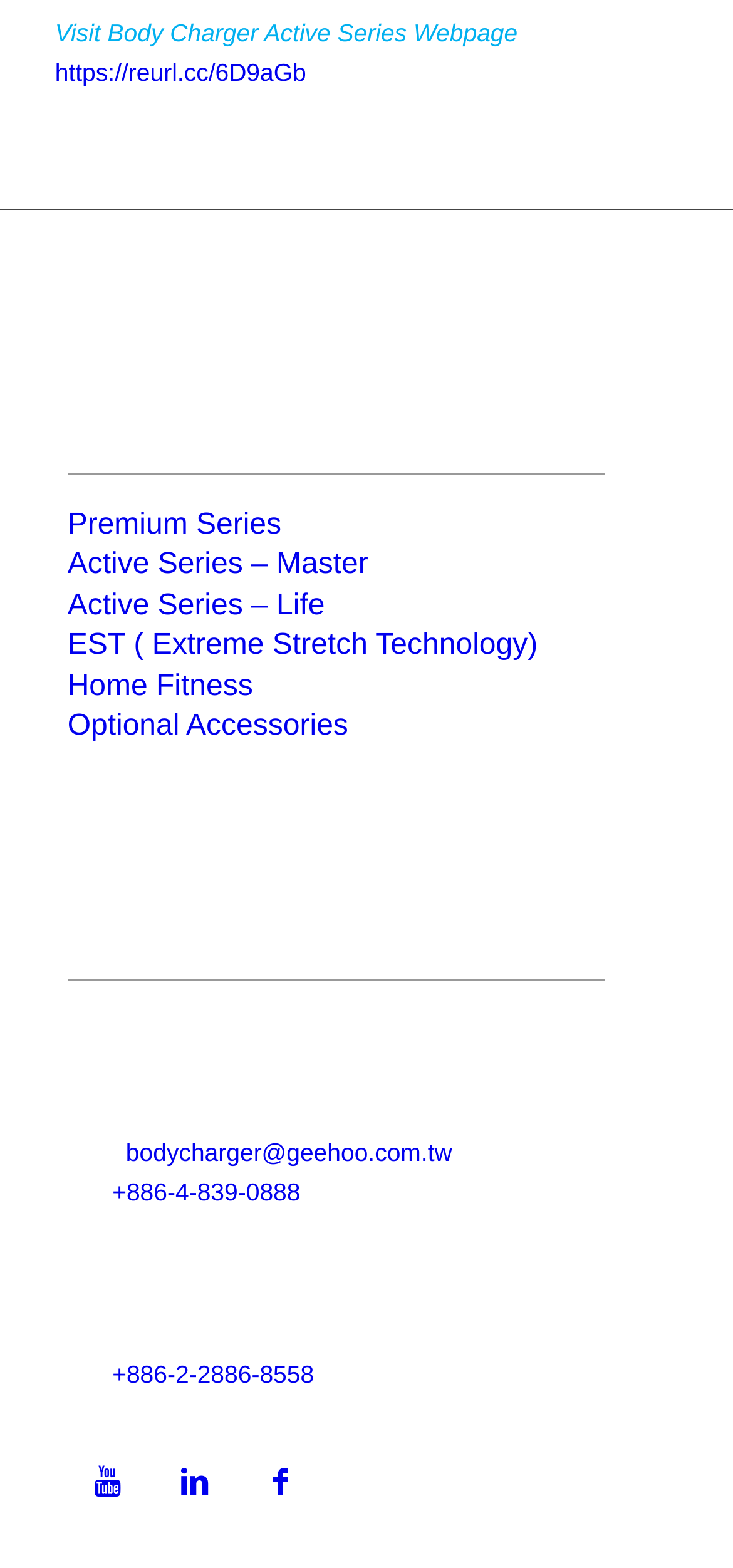Please study the image and answer the question comprehensively:
How many offices are listed on the webpage?

I counted the number of offices listed on the webpage by looking at the CONTACT section, where I found two offices: Headquarters and Taipei Office.